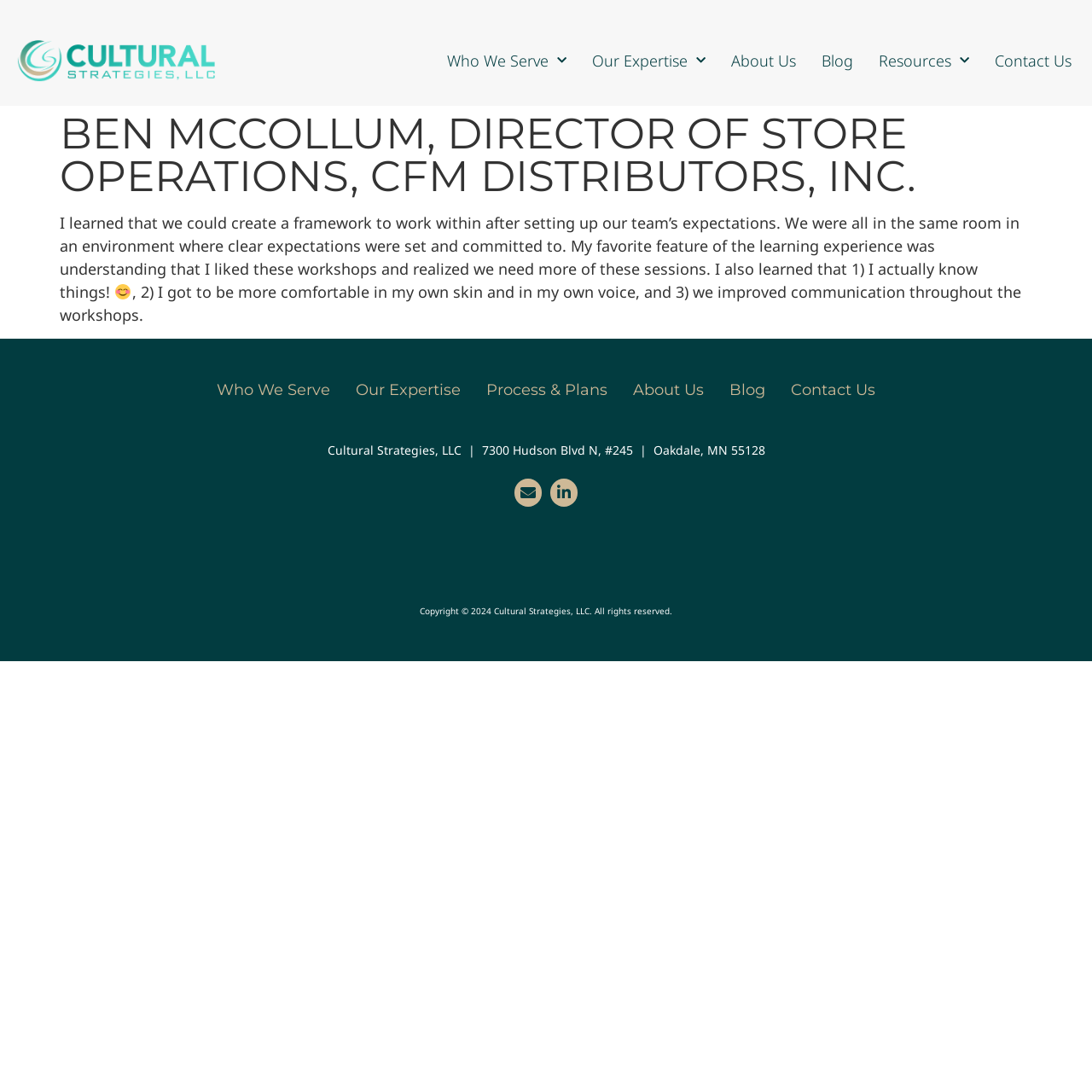Generate the main heading text from the webpage.

BEN MCCOLLUM, DIRECTOR OF STORE OPERATIONS, CFM DISTRIBUTORS, INC.